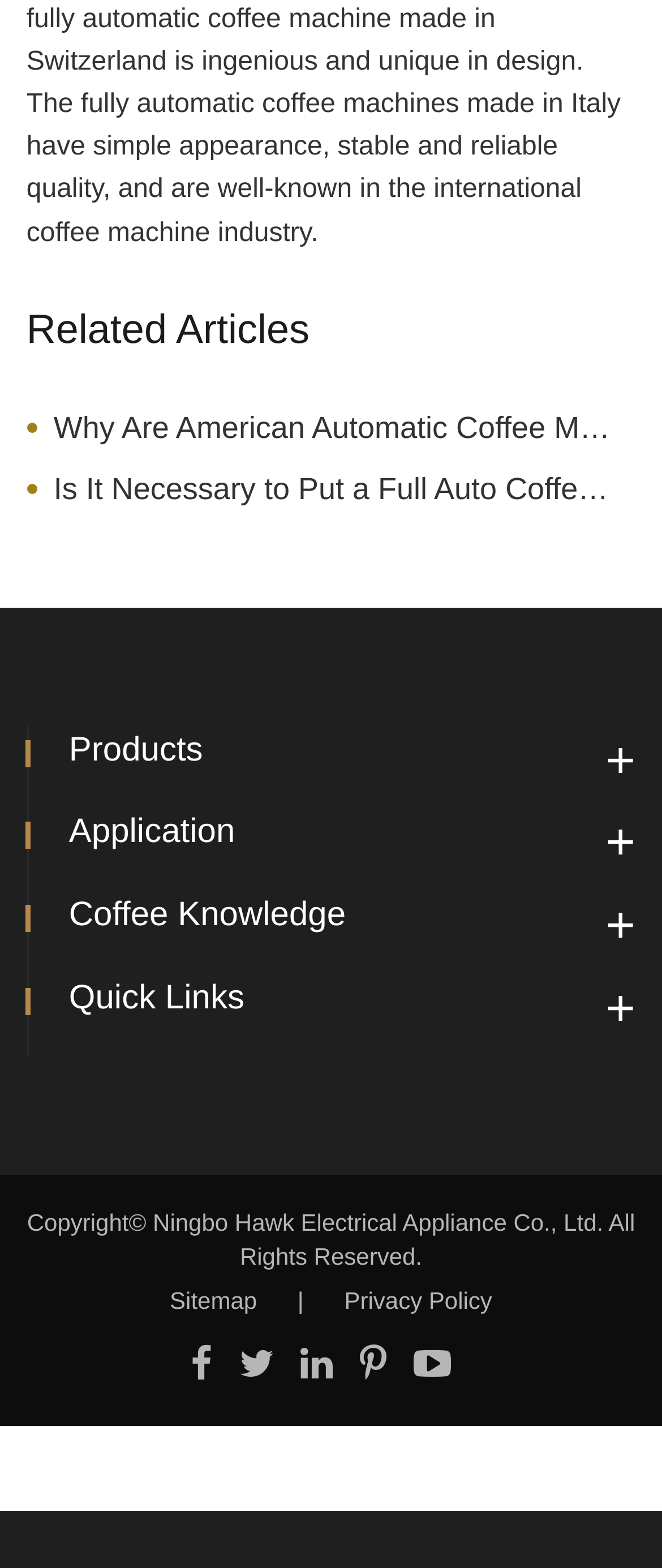Pinpoint the bounding box coordinates of the clickable area needed to execute the instruction: "Visit Ningbo Hawk Electrical Appliance Co., Ltd. website". The coordinates should be specified as four float numbers between 0 and 1, i.e., [left, top, right, bottom].

[0.231, 0.771, 0.919, 0.788]